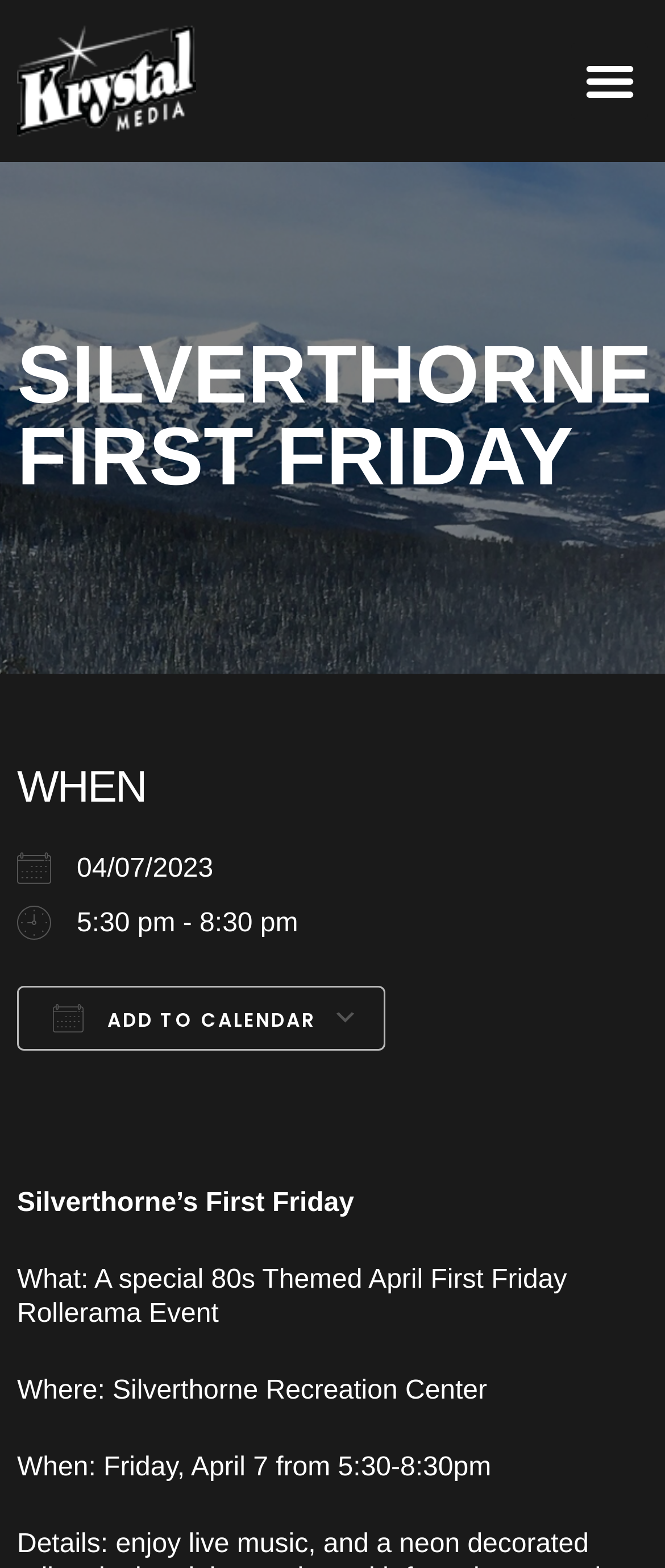Using the webpage screenshot, locate the HTML element that fits the following description and provide its bounding box: "Add To Calendar".

[0.026, 0.628, 0.579, 0.67]